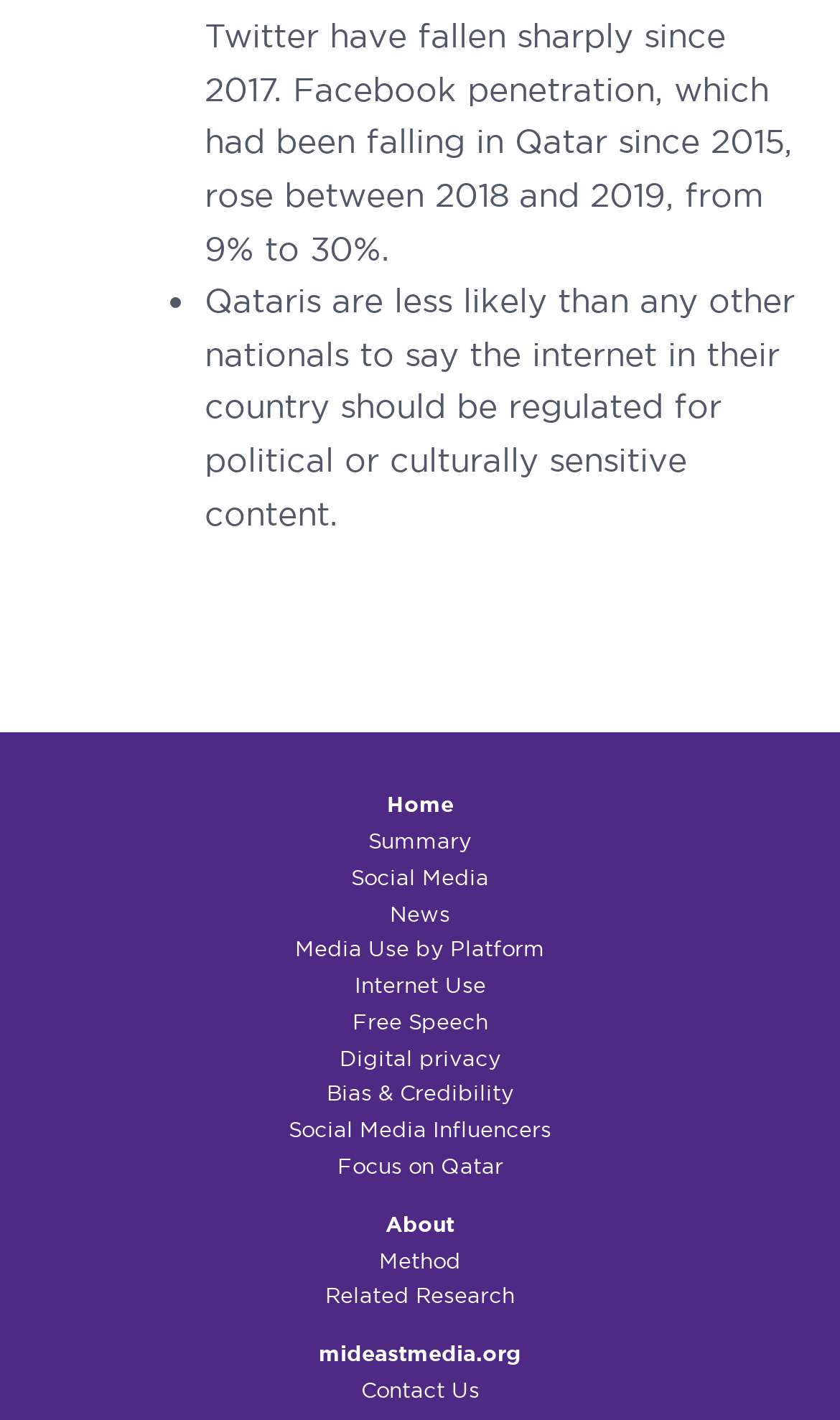Please determine the bounding box coordinates for the element that should be clicked to follow these instructions: "view news".

[0.464, 0.635, 0.536, 0.652]